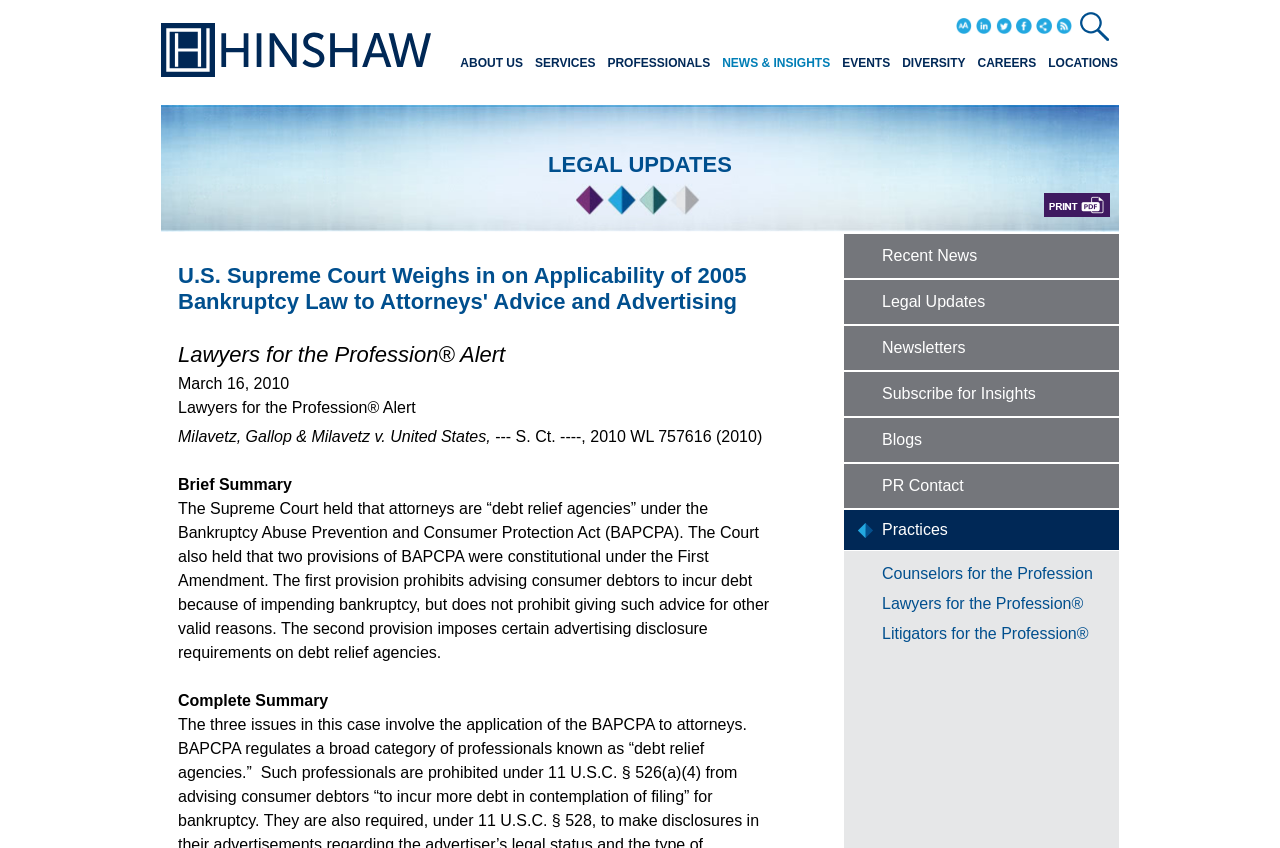Determine the bounding box coordinates of the region that needs to be clicked to achieve the task: "Click on the 'ABOUT US' link".

[0.355, 0.057, 0.413, 0.092]